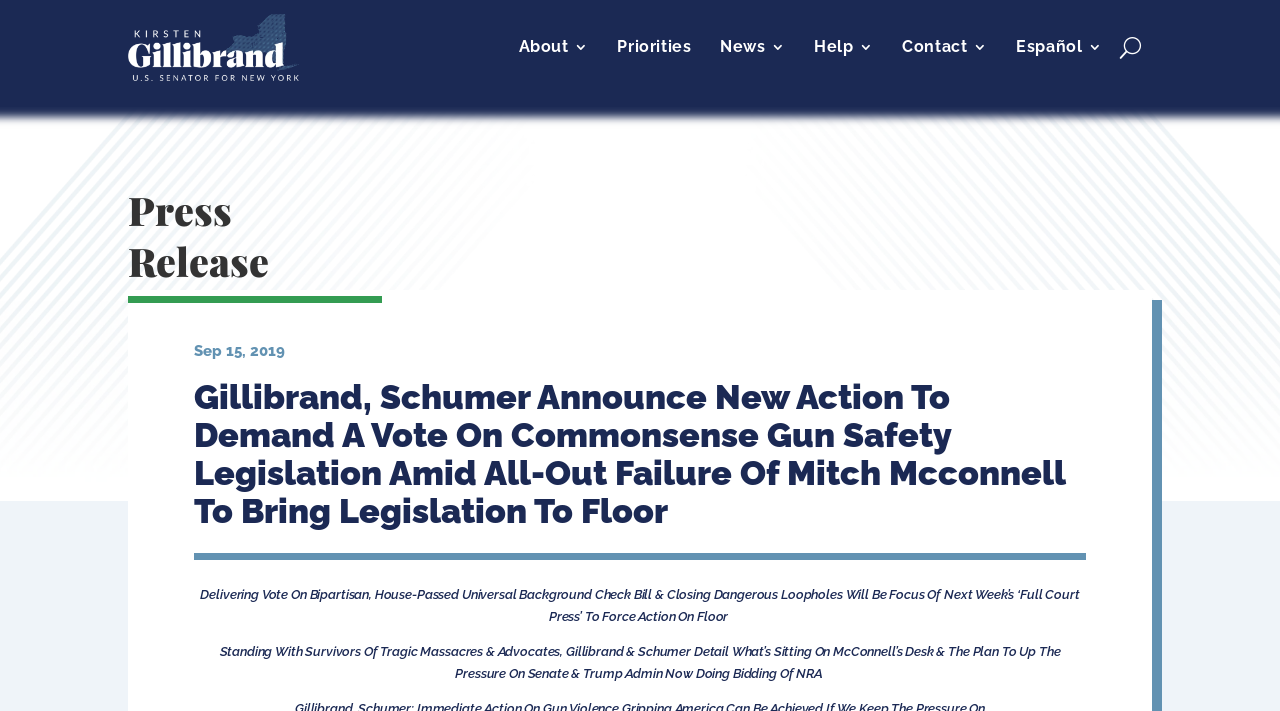What is the focus of next week's 'Full Court Press'?
Give a single word or phrase as your answer by examining the image.

Vote on Bipartisan, House-Passed Universal Background Check Bill